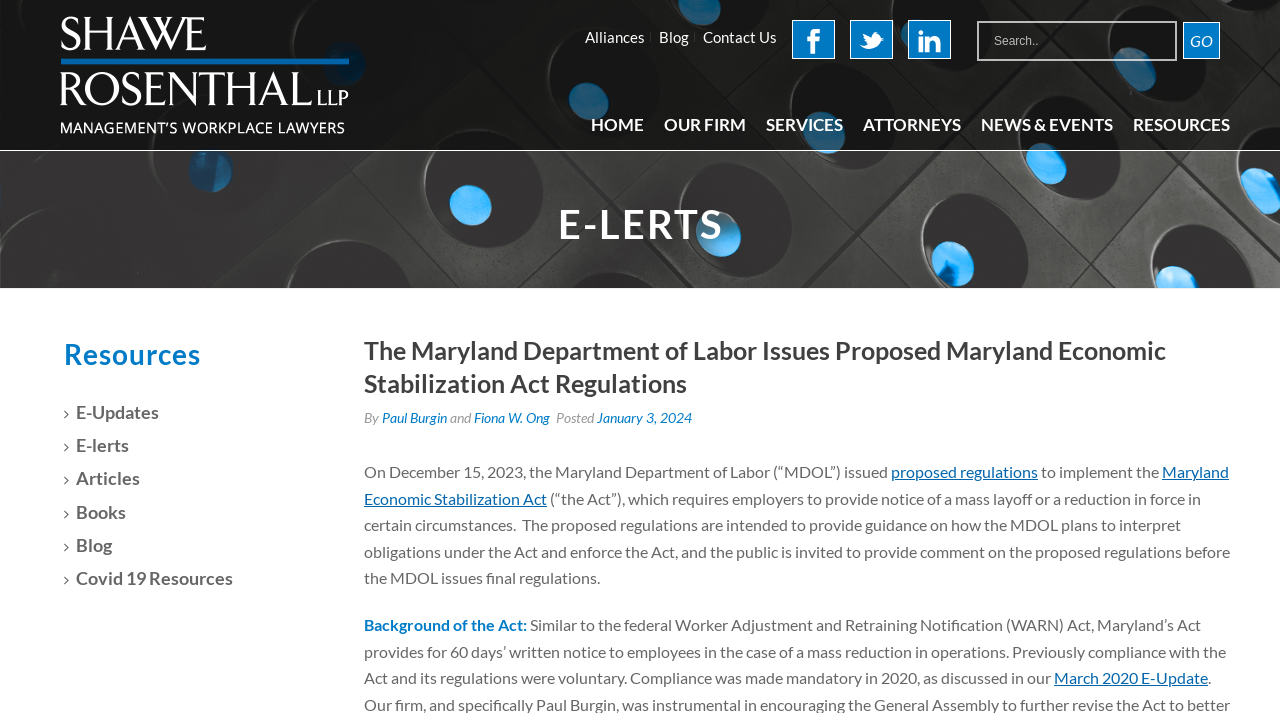What is the name of the law firm?
Look at the image and respond to the question as thoroughly as possible.

The name of the law firm can be found at the top of the webpage, which is 'The Maryland Department of Labor Issues Proposed Maryland Economic Stabilization Act Regulations - Shawe Rosenthal LLP'.